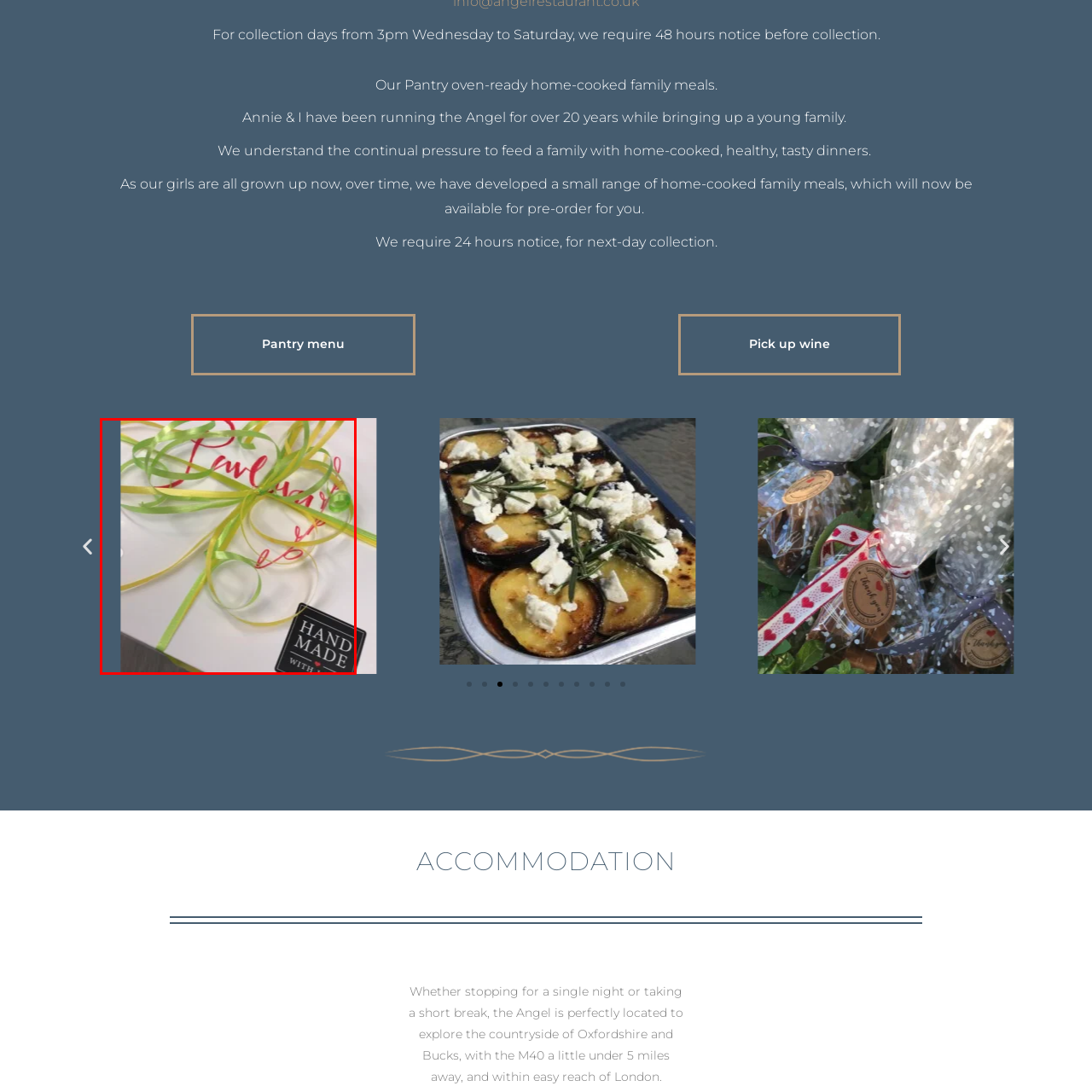Offer a complete and descriptive caption for the image marked by the red box.

The image captures an elegant presentation of a cake box, beautifully adorned with vibrant ribbons. The box features a handwritten note in red, which reads "Paul's," adding a personal touch to the gift. The ribbons are a mix of glossy lime green and soft yellow, skillfully tied in an elaborate bow that enhances the festive look of the package. In the bottom right corner, a black label prominently displays the words "HAND MADE" enclosed in a decorative border, suggesting that the contents are crafted with care and attention to detail. This visual arrangement not only highlights the appealing aesthetics of the packaging but also conveys warmth and thoughtfulness, making it perfect for a special occasion.